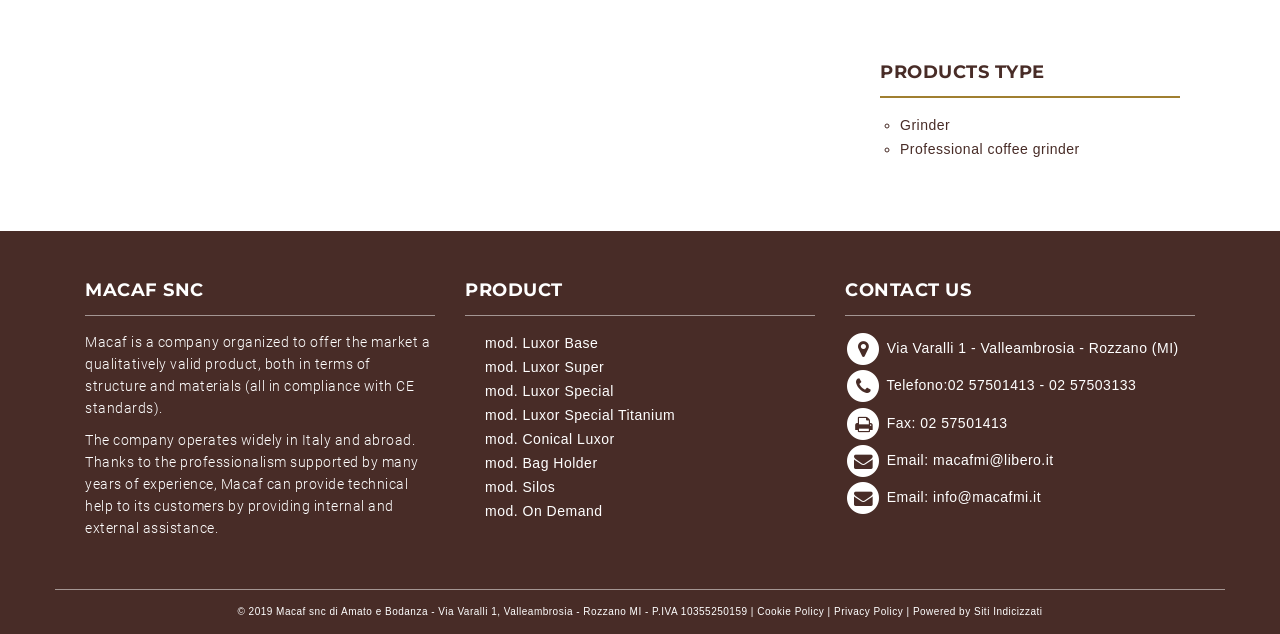How many contact phone numbers are listed? From the image, respond with a single word or brief phrase.

2